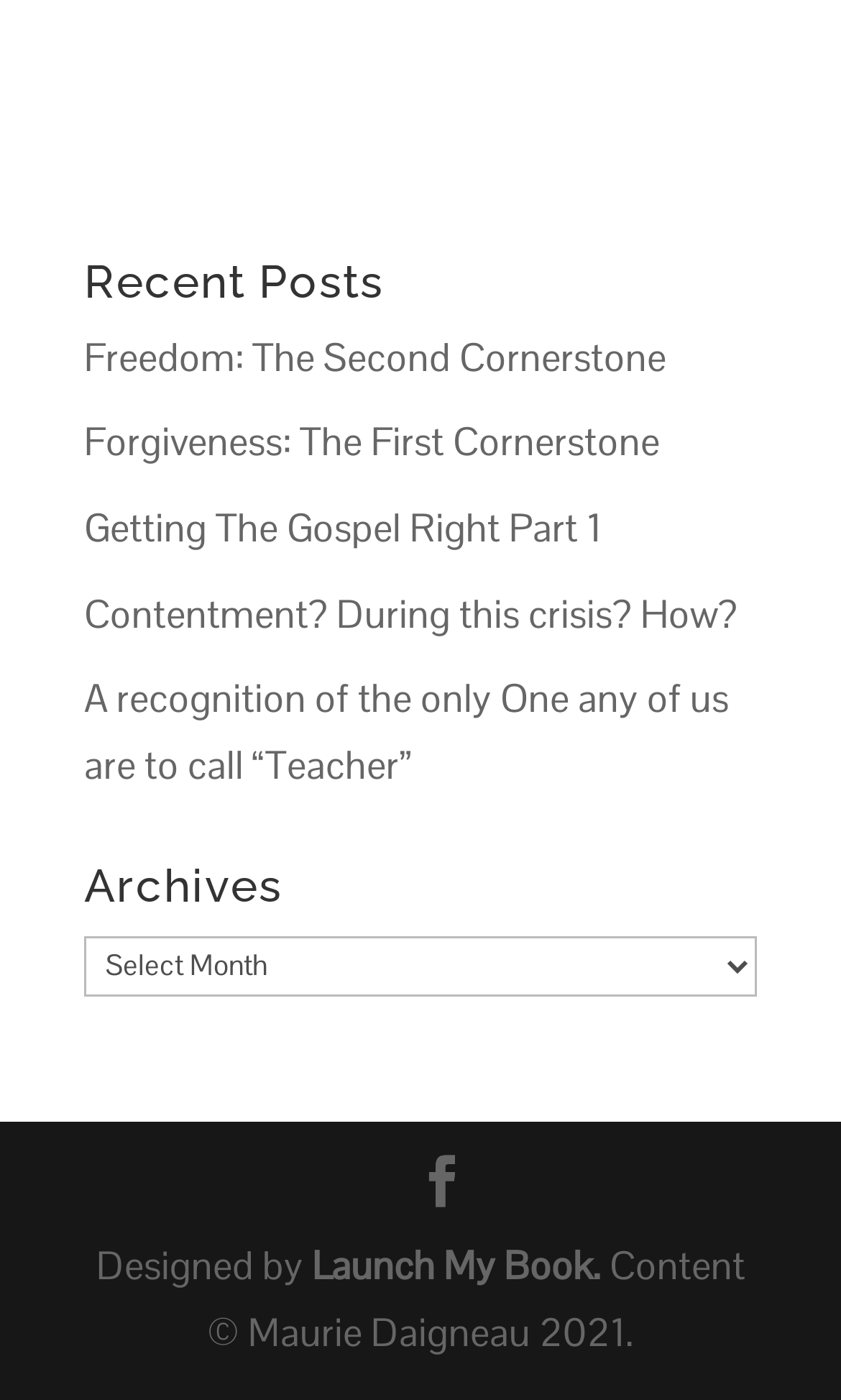Specify the bounding box coordinates of the area to click in order to execute this command: 'visit Launch My Book website'. The coordinates should consist of four float numbers ranging from 0 to 1, and should be formatted as [left, top, right, bottom].

[0.371, 0.887, 0.724, 0.922]